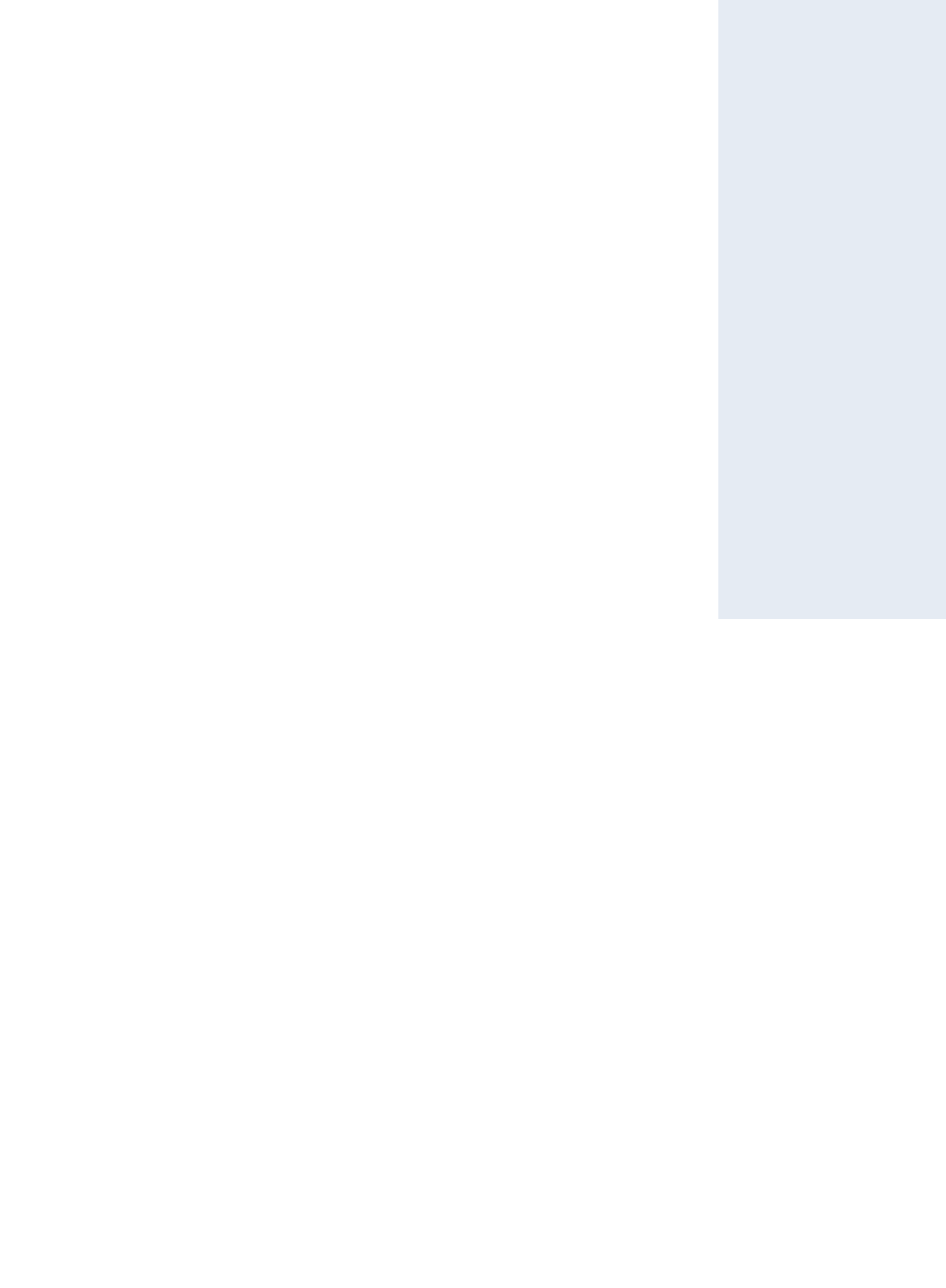Based on the element description "Home", predict the bounding box coordinates of the UI element.

[0.393, 0.51, 0.43, 0.52]